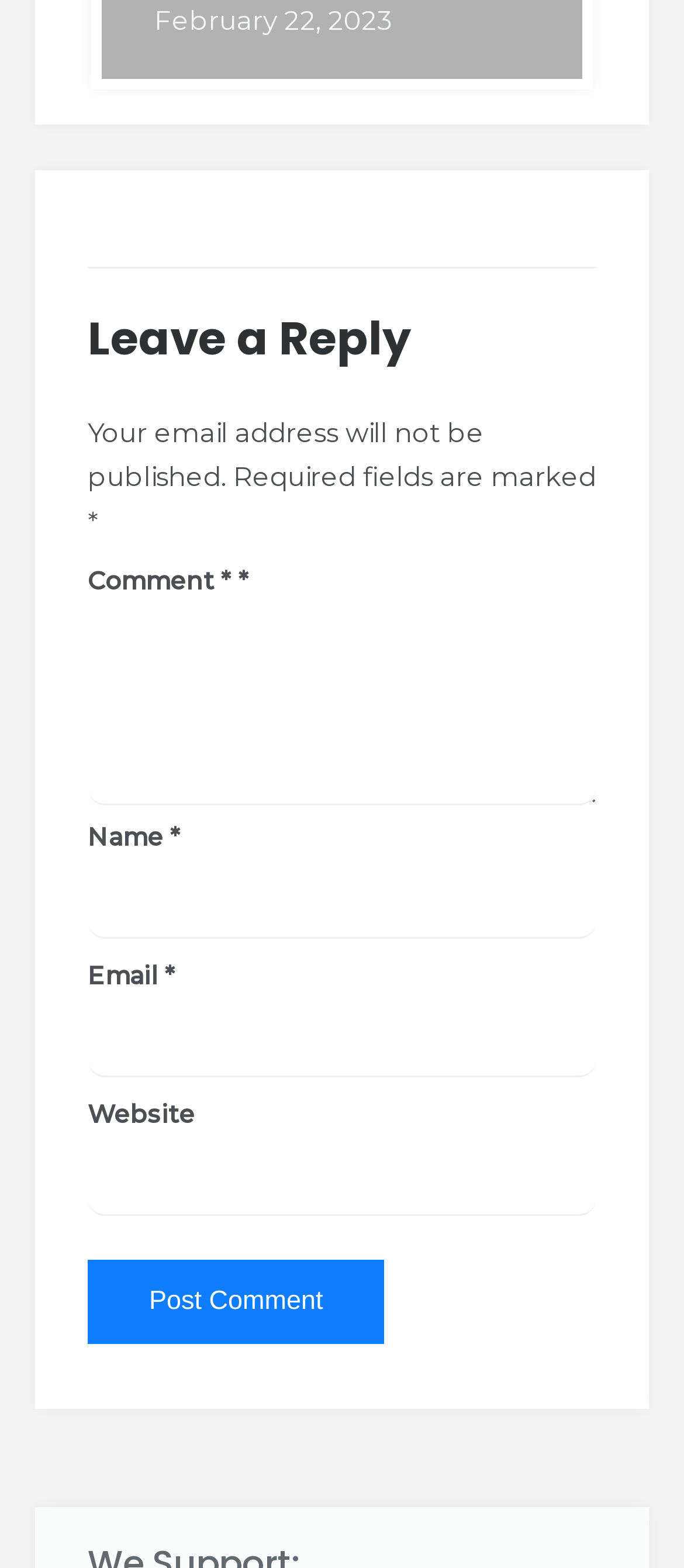Return the bounding box coordinates of the UI element that corresponds to this description: "name="submit" value="Post Comment"". The coordinates must be given as four float numbers in the range of 0 and 1, [left, top, right, bottom].

[0.128, 0.803, 0.562, 0.857]